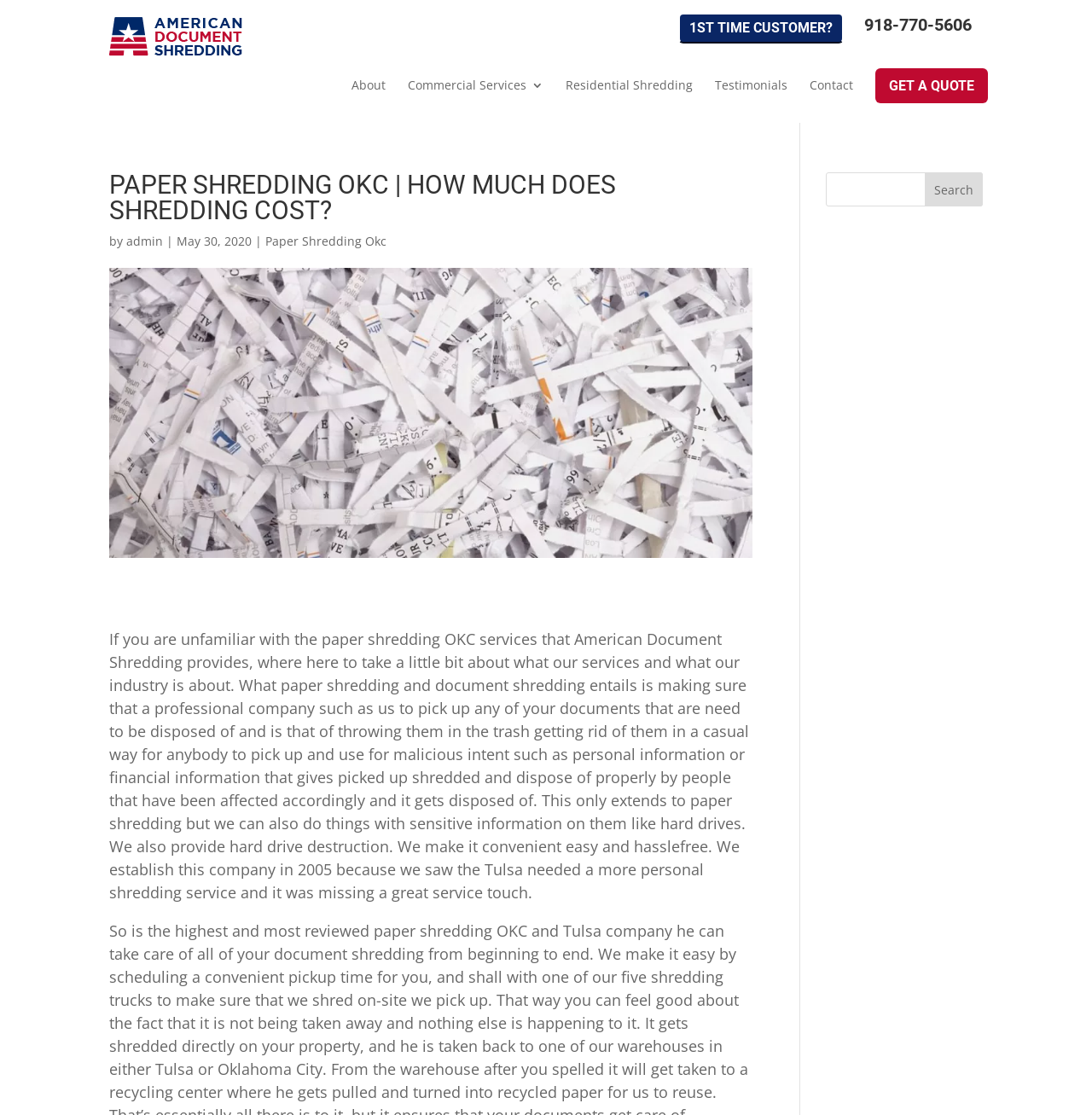Locate the bounding box coordinates of the element that should be clicked to execute the following instruction: "Configure LED display".

None